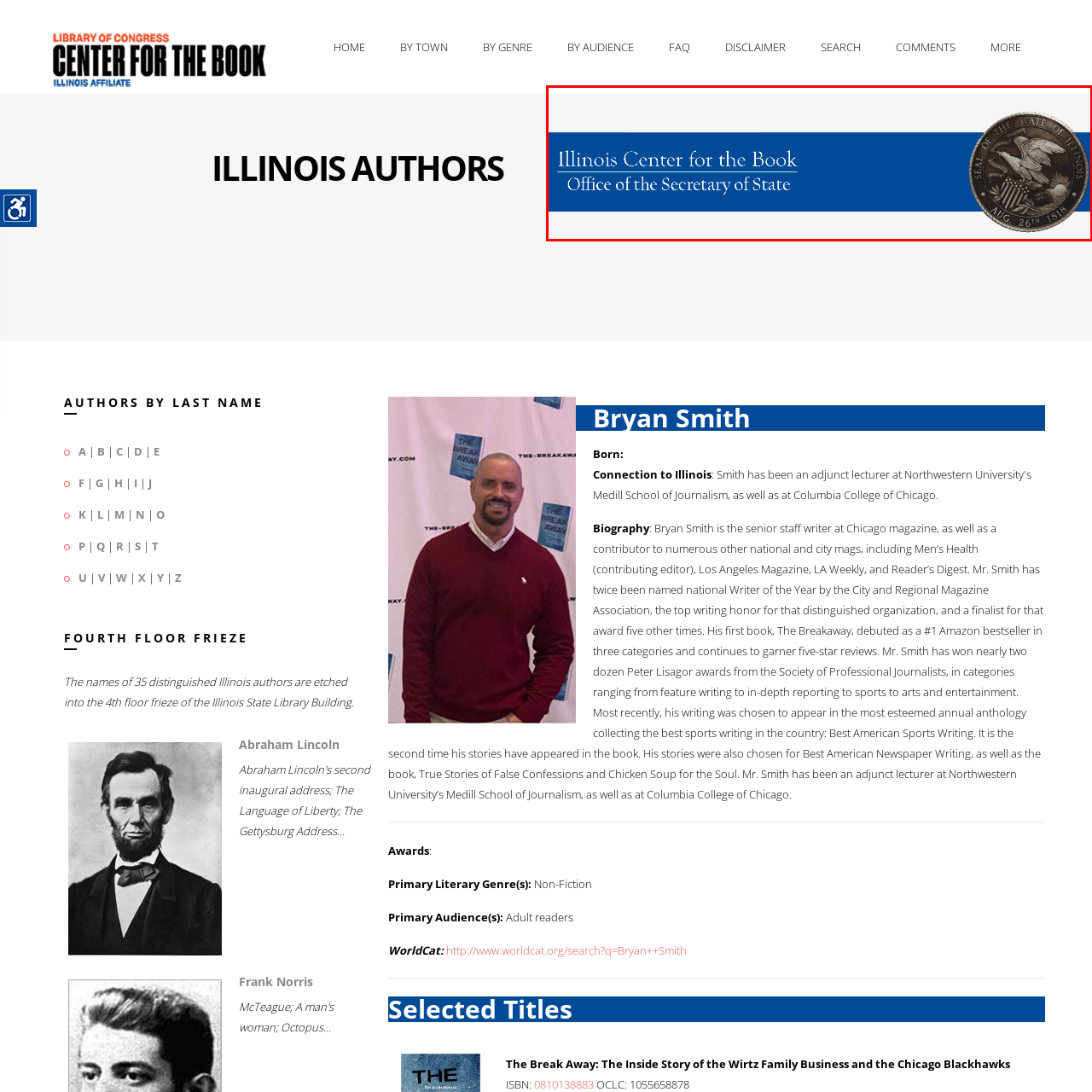Analyze the image highlighted by the red bounding box and give a one-word or phrase answer to the query: What is the font color of the text 'Illinois Center for the Book'?

white